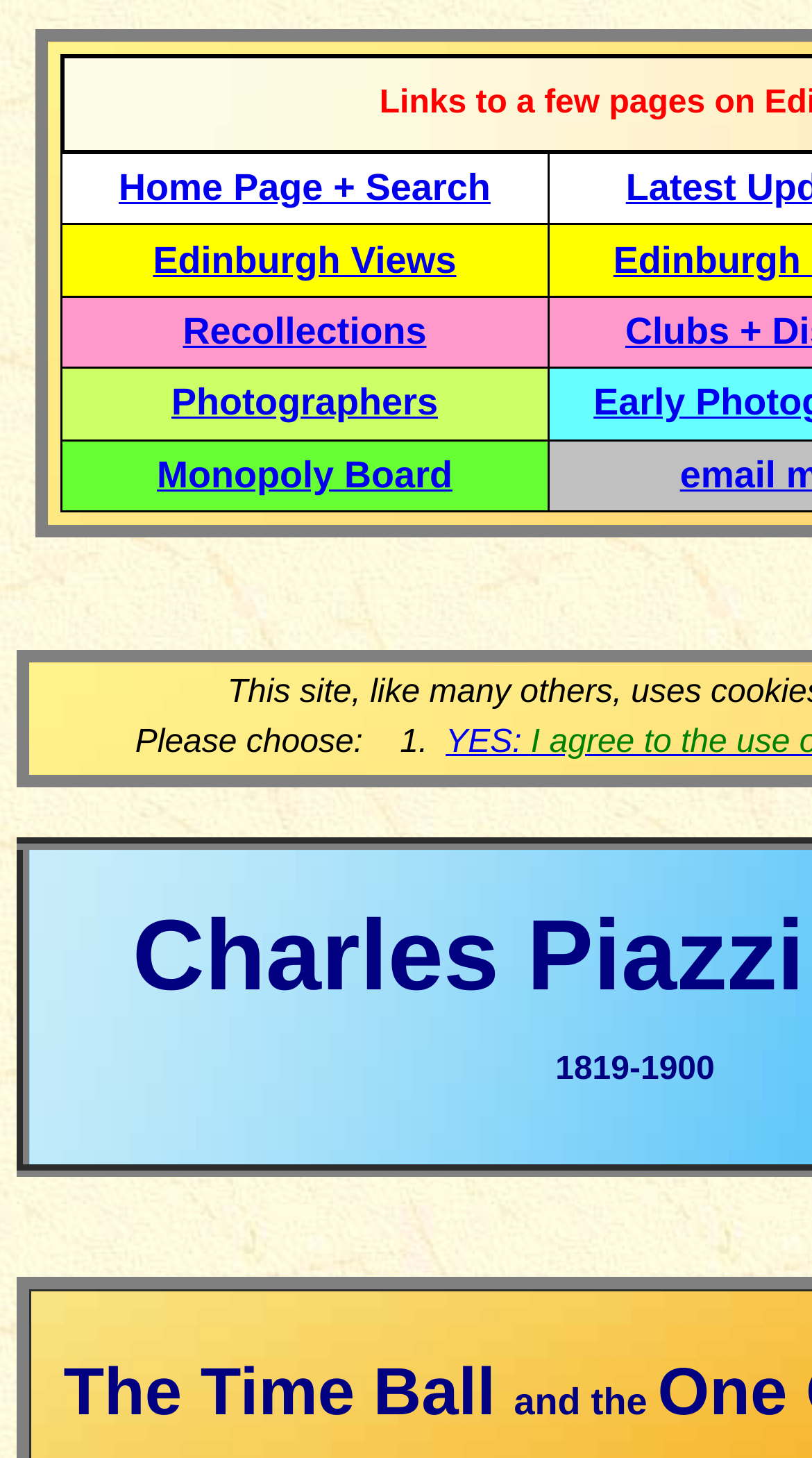Please determine the bounding box coordinates, formatted as (top-left x, top-left y, bottom-right x, bottom-right y), with all values as floating point numbers between 0 and 1. Identify the bounding box of the region described as: Home Page + Search

[0.146, 0.114, 0.604, 0.143]